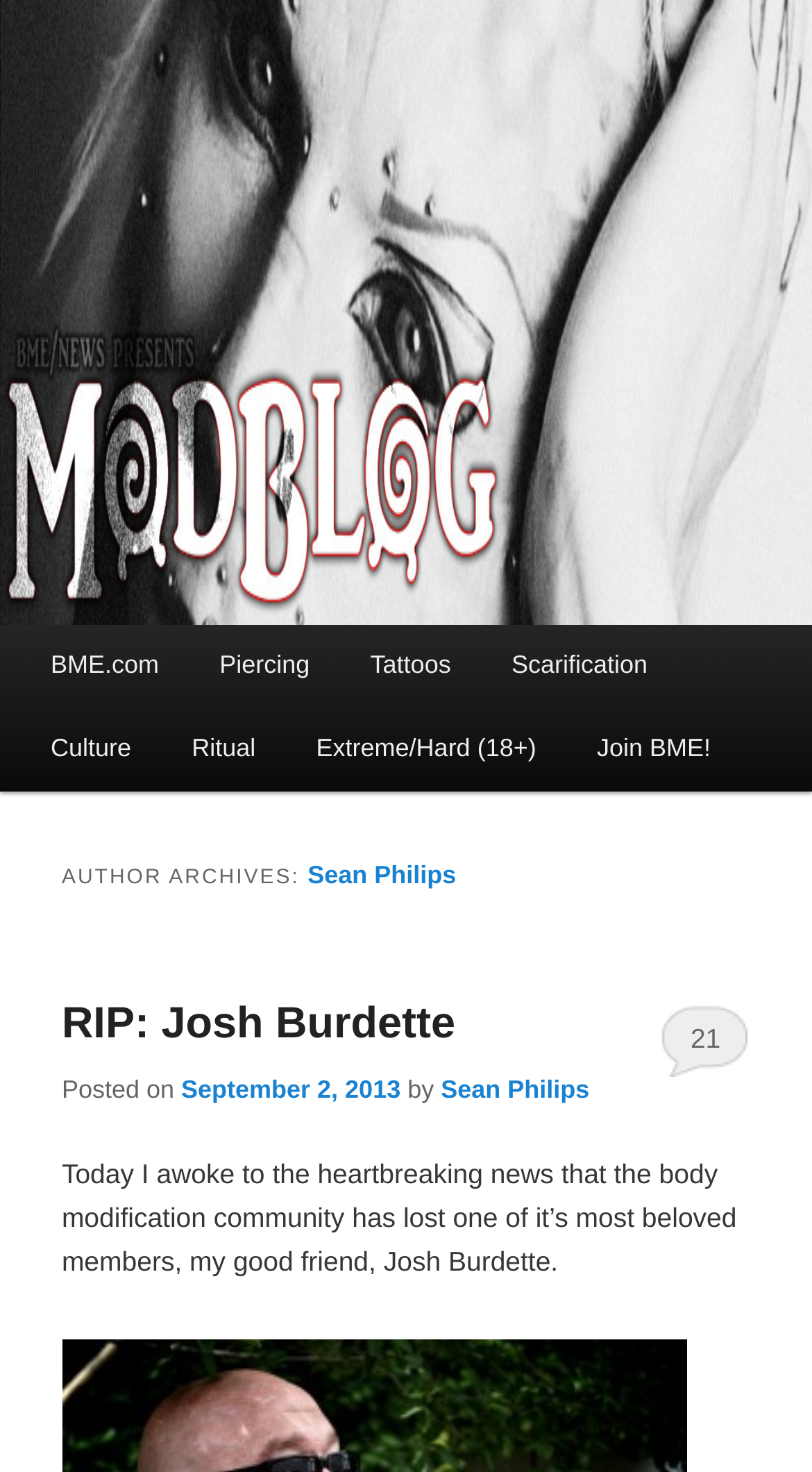For the given element description aria-label="Go to slide 3", determine the bounding box coordinates of the UI element. The coordinates should follow the format (top-left x, top-left y, bottom-right x, bottom-right y) and be within the range of 0 to 1.

None